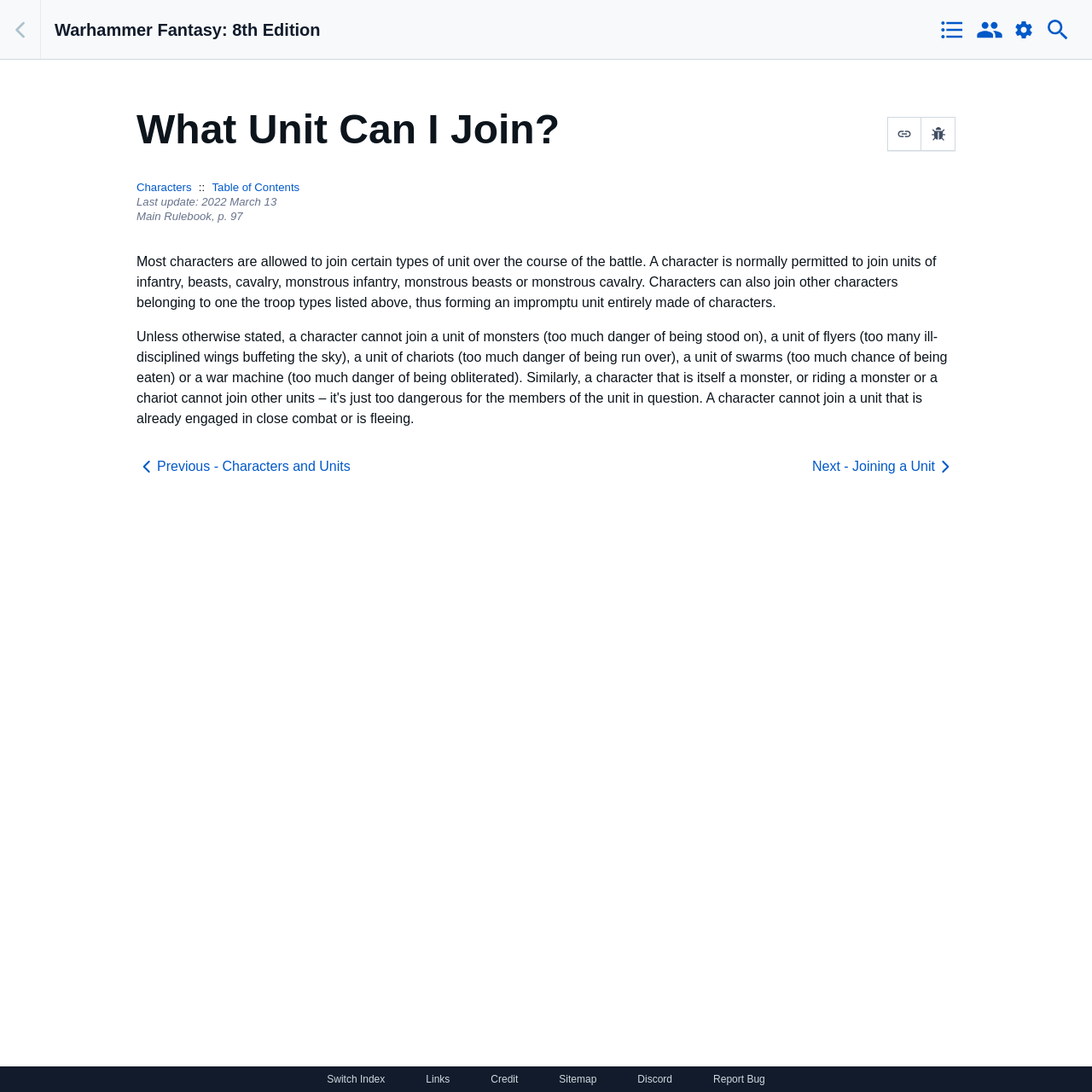What is the page number referenced in the main rulebook?
Using the picture, provide a one-word or short phrase answer.

97